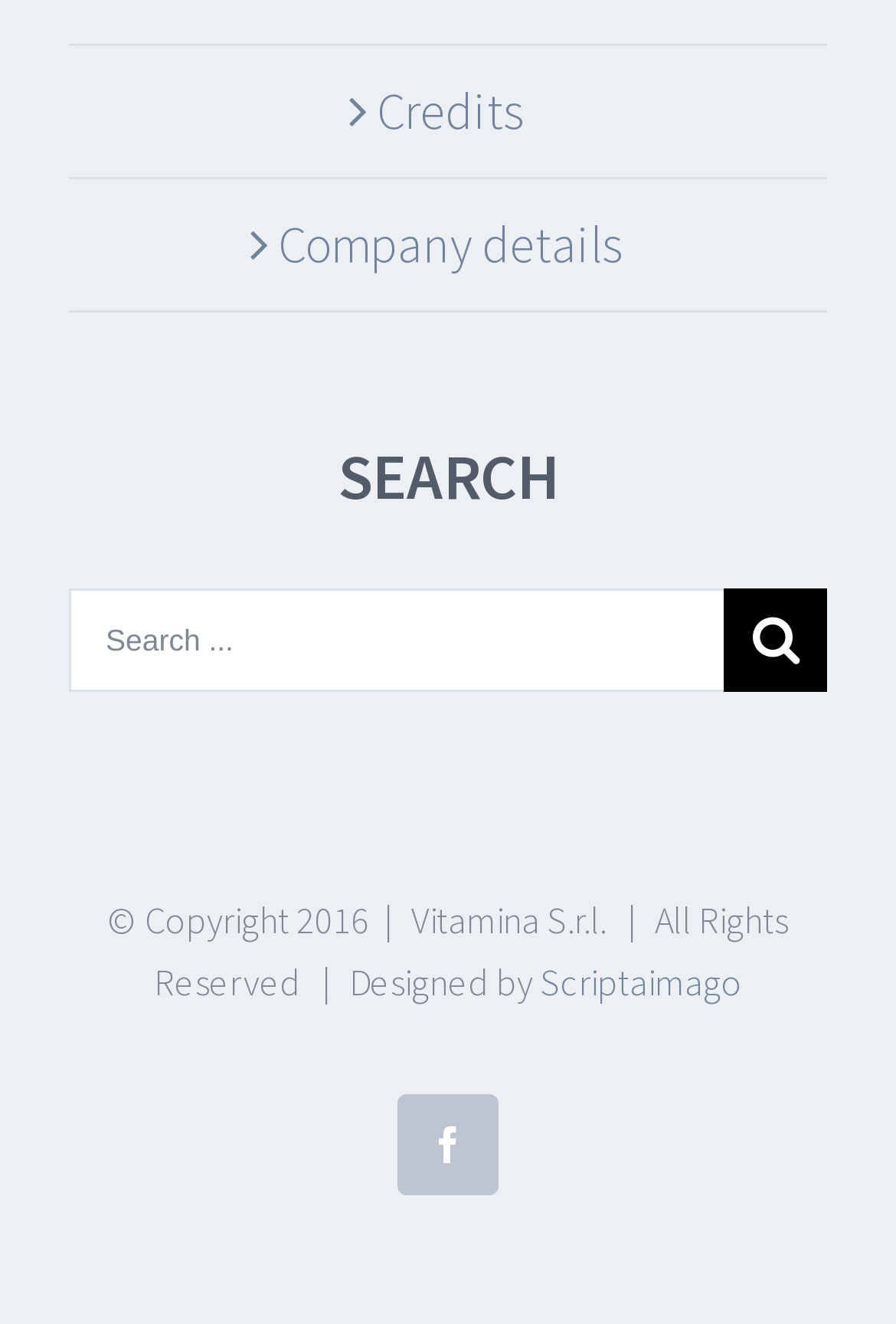Bounding box coordinates are specified in the format (top-left x, top-left y, bottom-right x, bottom-right y). All values are floating point numbers bounded between 0 and 1. Please provide the bounding box coordinate of the region this sentence describes: Company details

[0.108, 0.153, 0.897, 0.217]